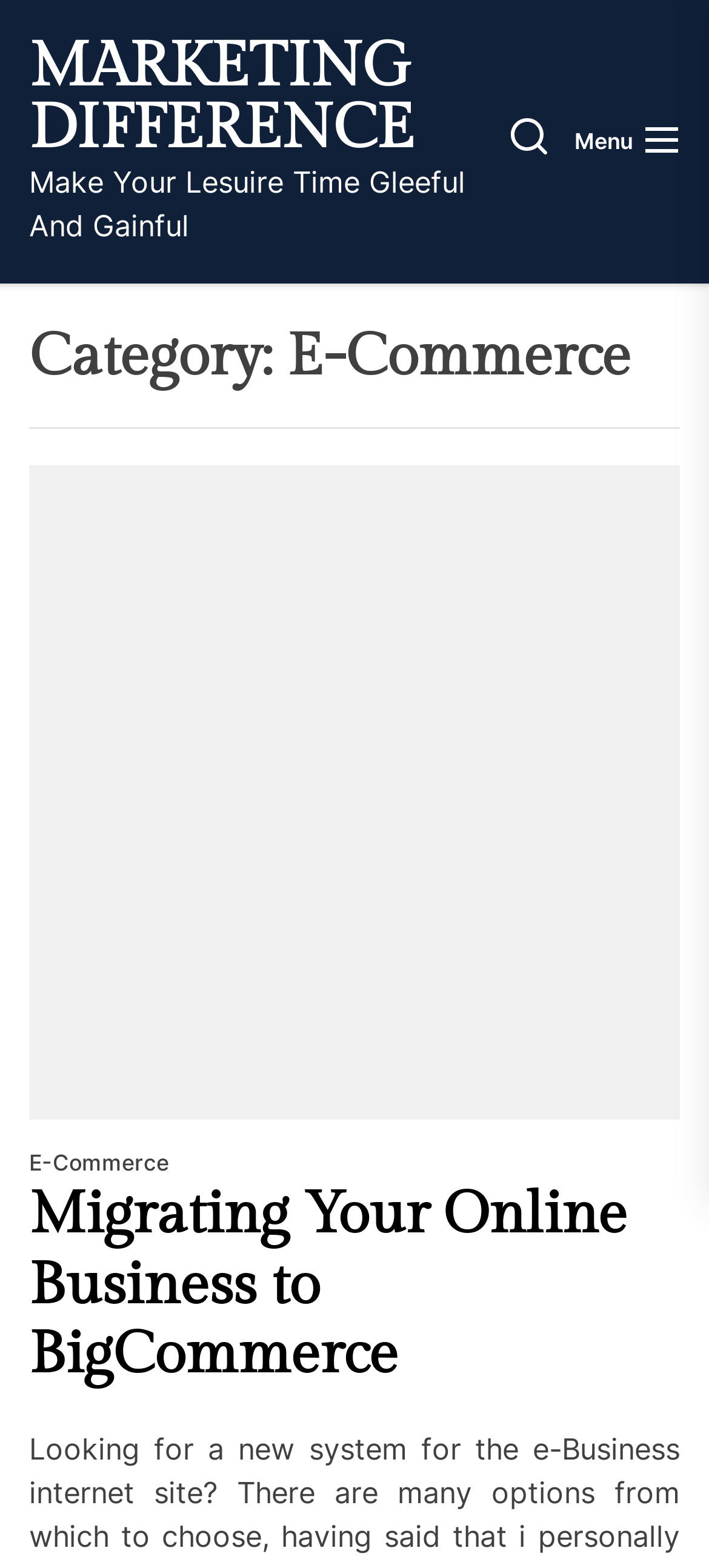What is the title of the article?
Provide a thorough and detailed answer to the question.

The title of the article can be found by looking at the heading 'Migrating Your Online Business to BigCommerce' which is located below the category heading, indicating that it is the title of the article.